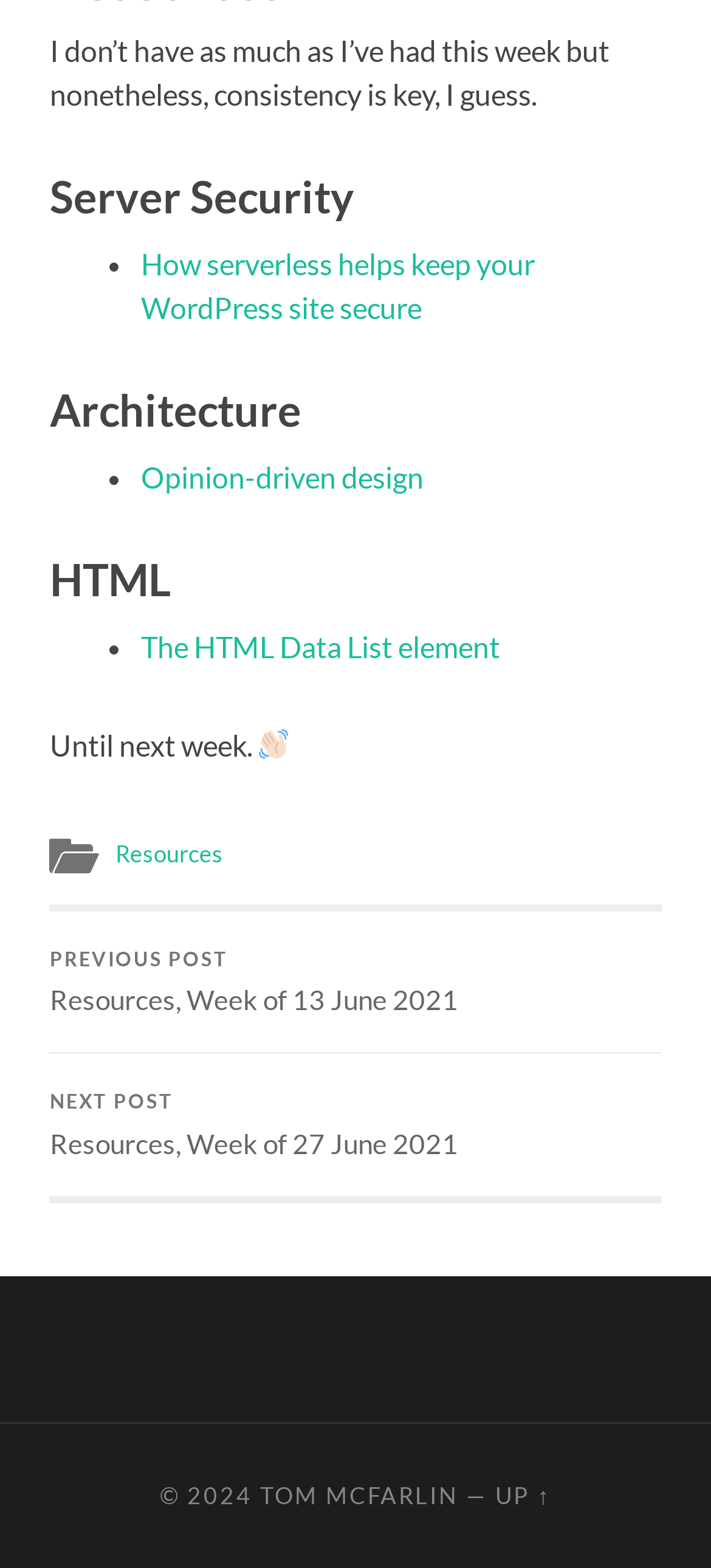What is the purpose of the 'UP ↑' link?
Answer the question with just one word or phrase using the image.

To go up